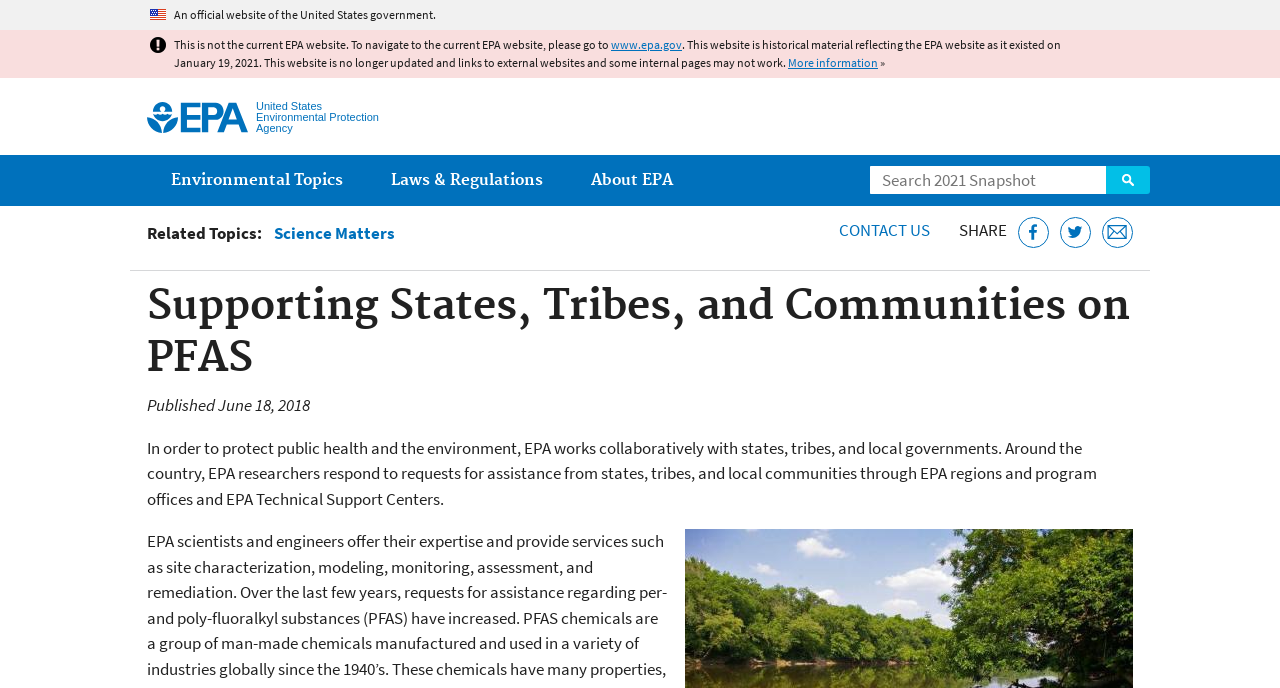Please specify the coordinates of the bounding box for the element that should be clicked to carry out this instruction: "Search for environmental topics". The coordinates must be four float numbers between 0 and 1, formatted as [left, top, right, bottom].

[0.679, 0.241, 0.885, 0.282]